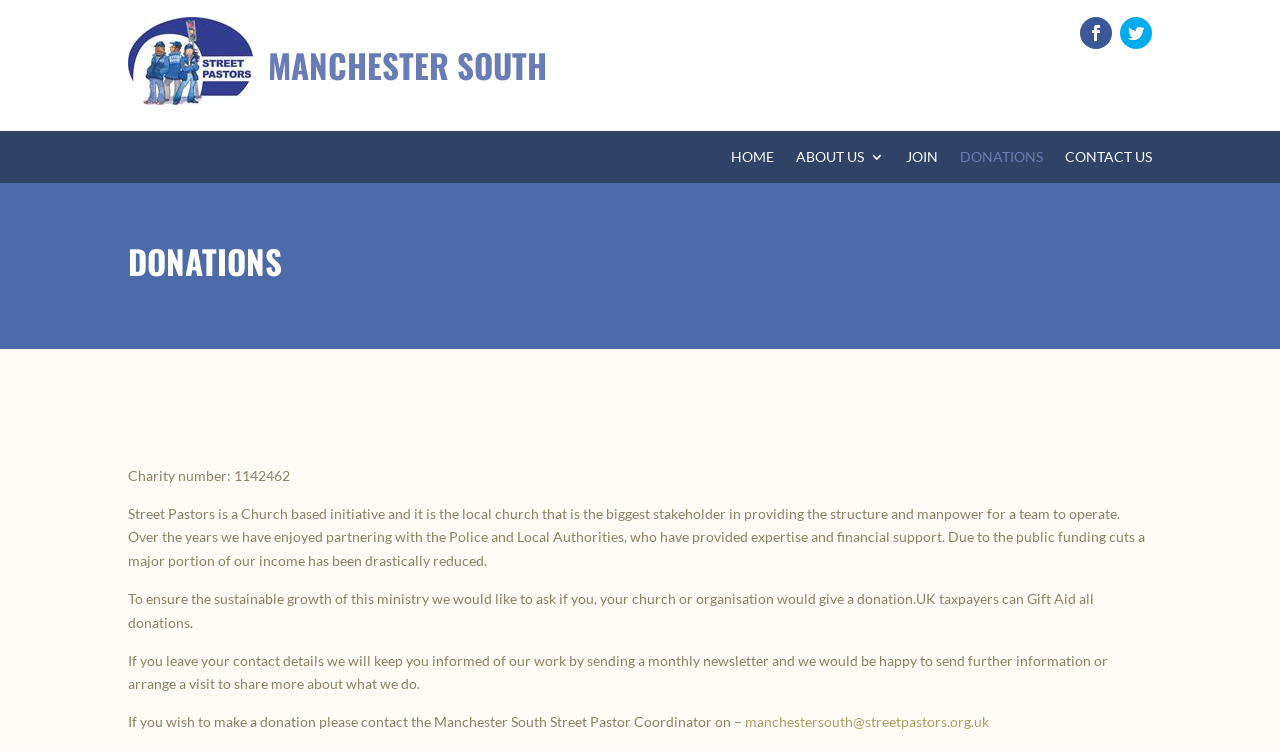Find the bounding box coordinates of the element's region that should be clicked in order to follow the given instruction: "Click the CONTACT US link". The coordinates should consist of four float numbers between 0 and 1, i.e., [left, top, right, bottom].

[0.832, 0.2, 0.9, 0.229]